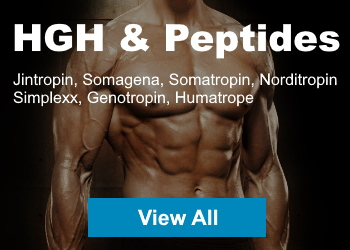Using the image as a reference, answer the following question in as much detail as possible:
What is the theme associated with the products?

The combination of text and imagery effectively communicates the theme of strength, health, and enhancement associated with these substances, as the background image showcases a muscular figure, emphasizing physical fitness and an active lifestyle.